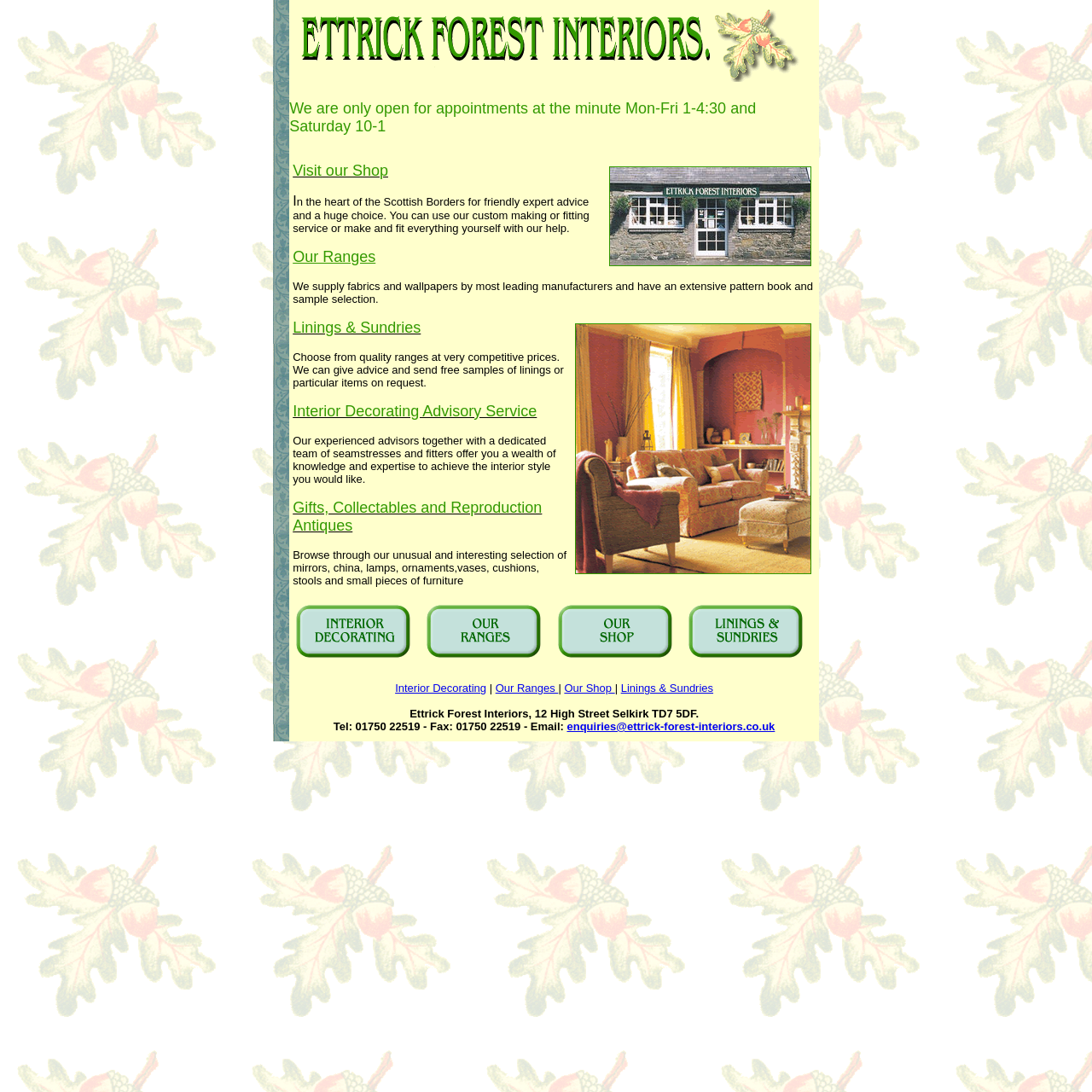What is the address of the shop?
Please answer the question with a detailed and comprehensive explanation.

I found the answer by looking at the text 'Ettrick Forest Interiors, 12 High Street Selkirk TD7 5DF.' which provides the address of the shop.